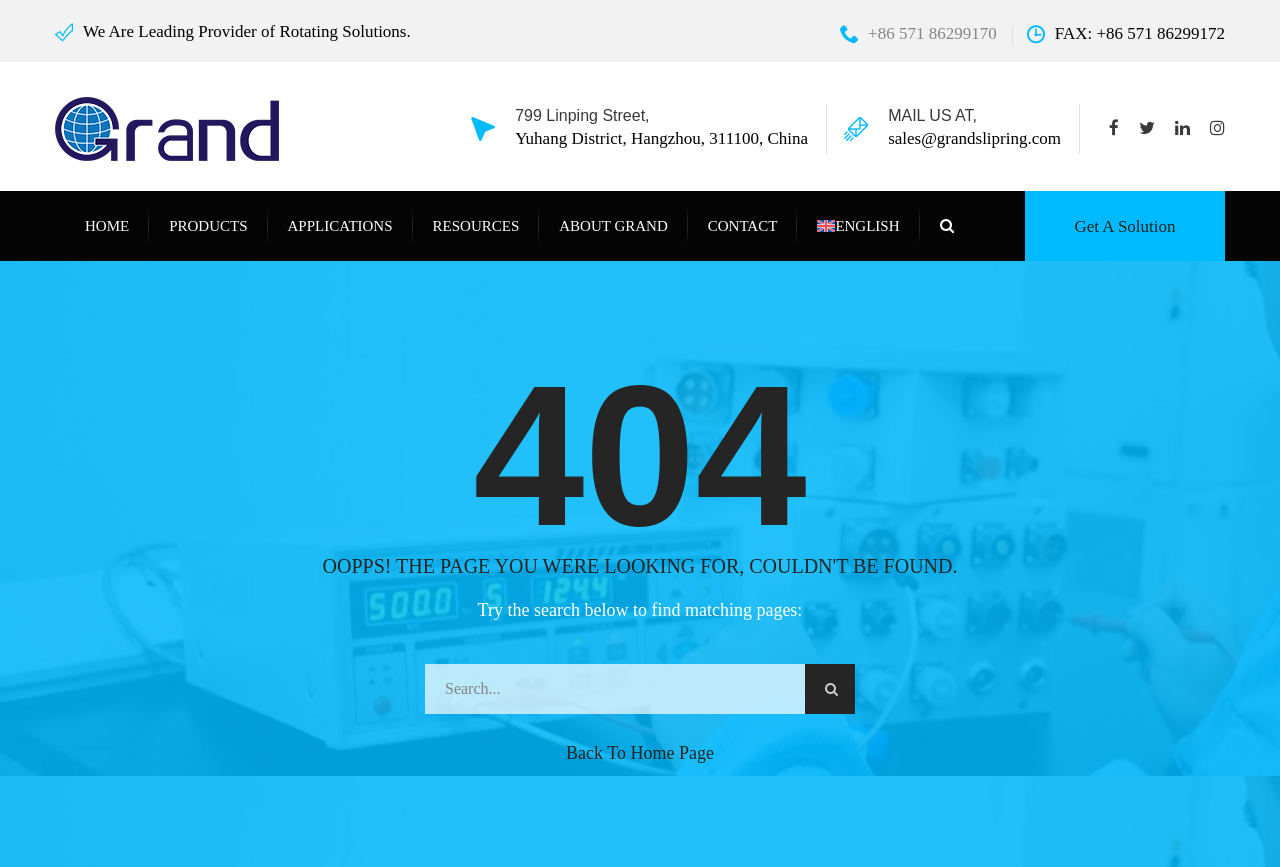Given the content of the image, can you provide a detailed answer to the question?
What is the address?

The address is 799 Linping Street, Yuhang District, Hangzhou, 311100, China, which is mentioned in the StaticText '799 Linping Street,' and 'Yuhang District, Hangzhou, 311100, China' with bounding boxes of [0.403, 0.122, 0.631, 0.144] and [0.403, 0.149, 0.631, 0.171] respectively.